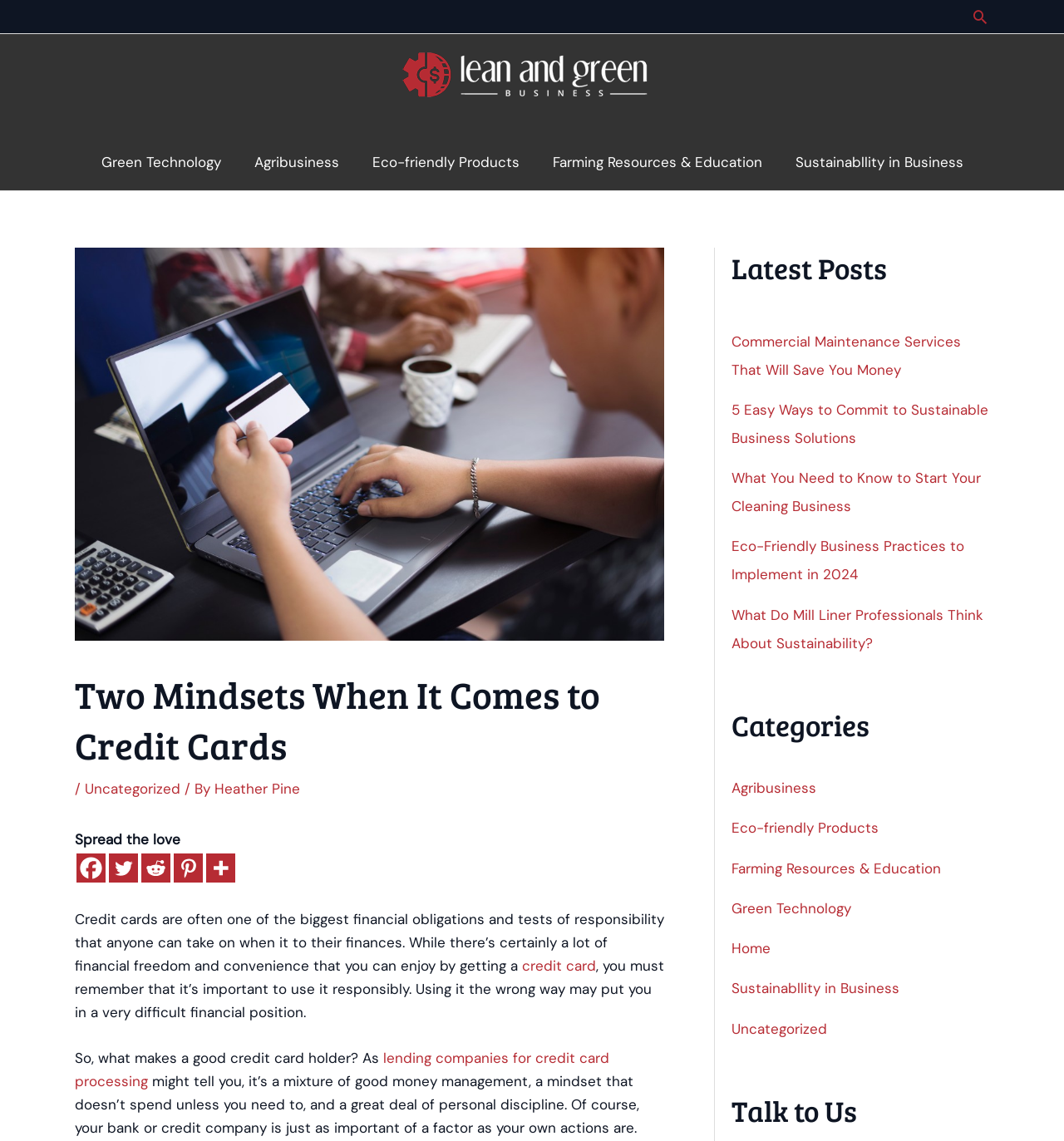Determine the bounding box coordinates of the clickable region to carry out the instruction: "Share on Facebook".

[0.072, 0.748, 0.099, 0.773]